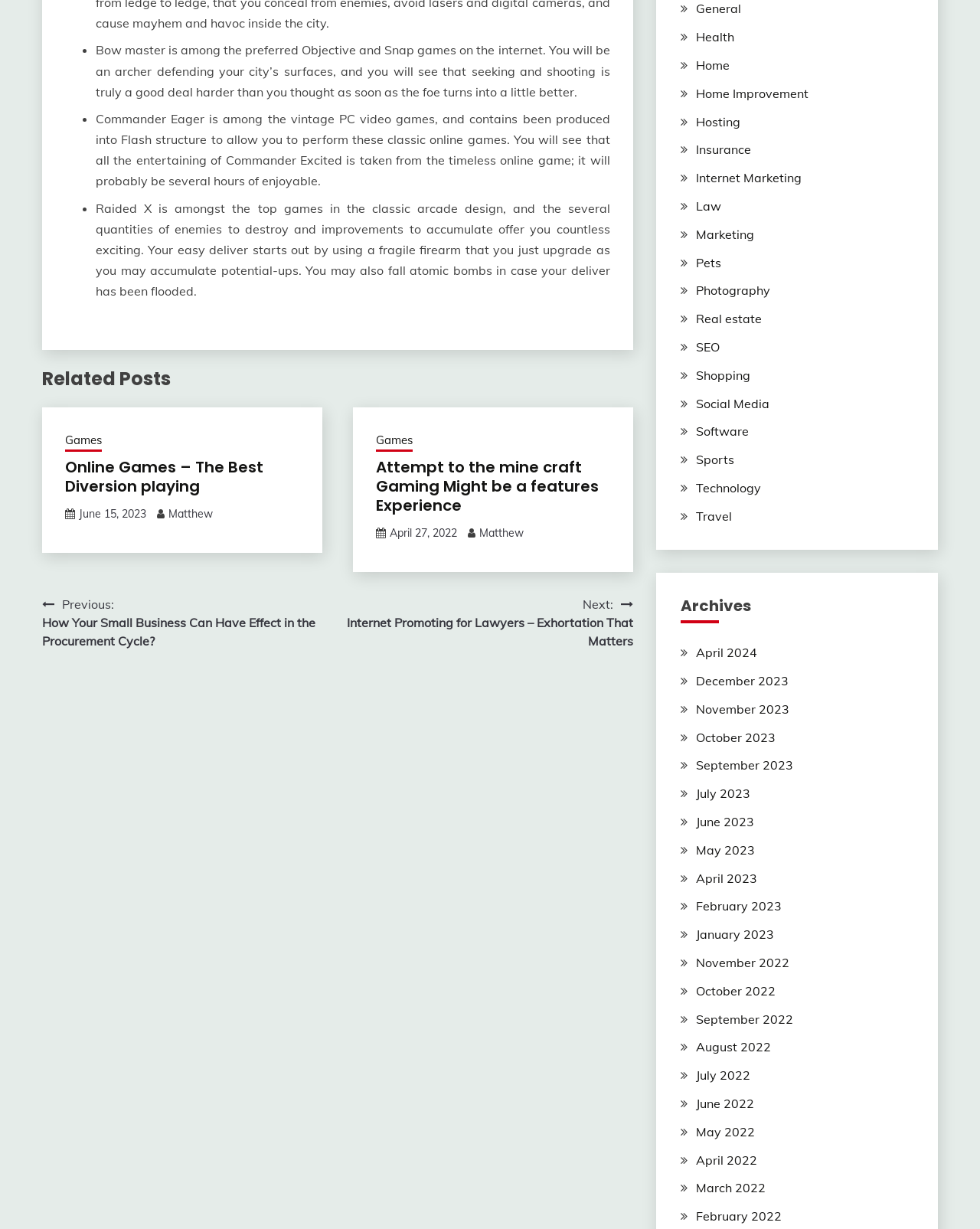Provide the bounding box coordinates for the area that should be clicked to complete the instruction: "Click on 'June 2023'".

[0.71, 0.662, 0.769, 0.675]